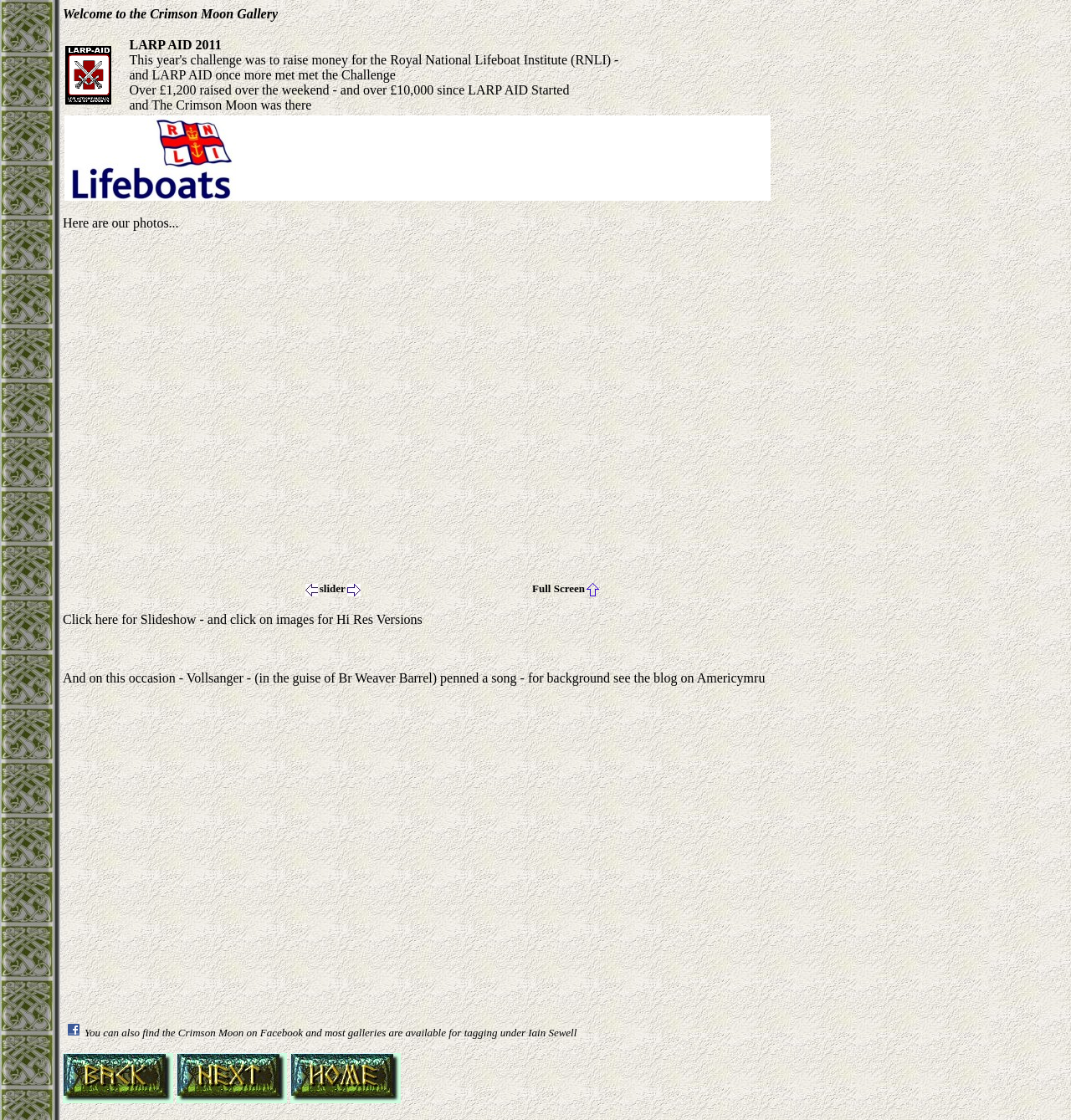Where can the Crimson Moon's galleries be found?
Provide a well-explained and detailed answer to the question.

According to the text at the bottom of the page, 'You can also find the Crimson Moon on Facebook and most galleries are available for tagging under...'. This indicates that the Crimson Moon's galleries can be found on Facebook.